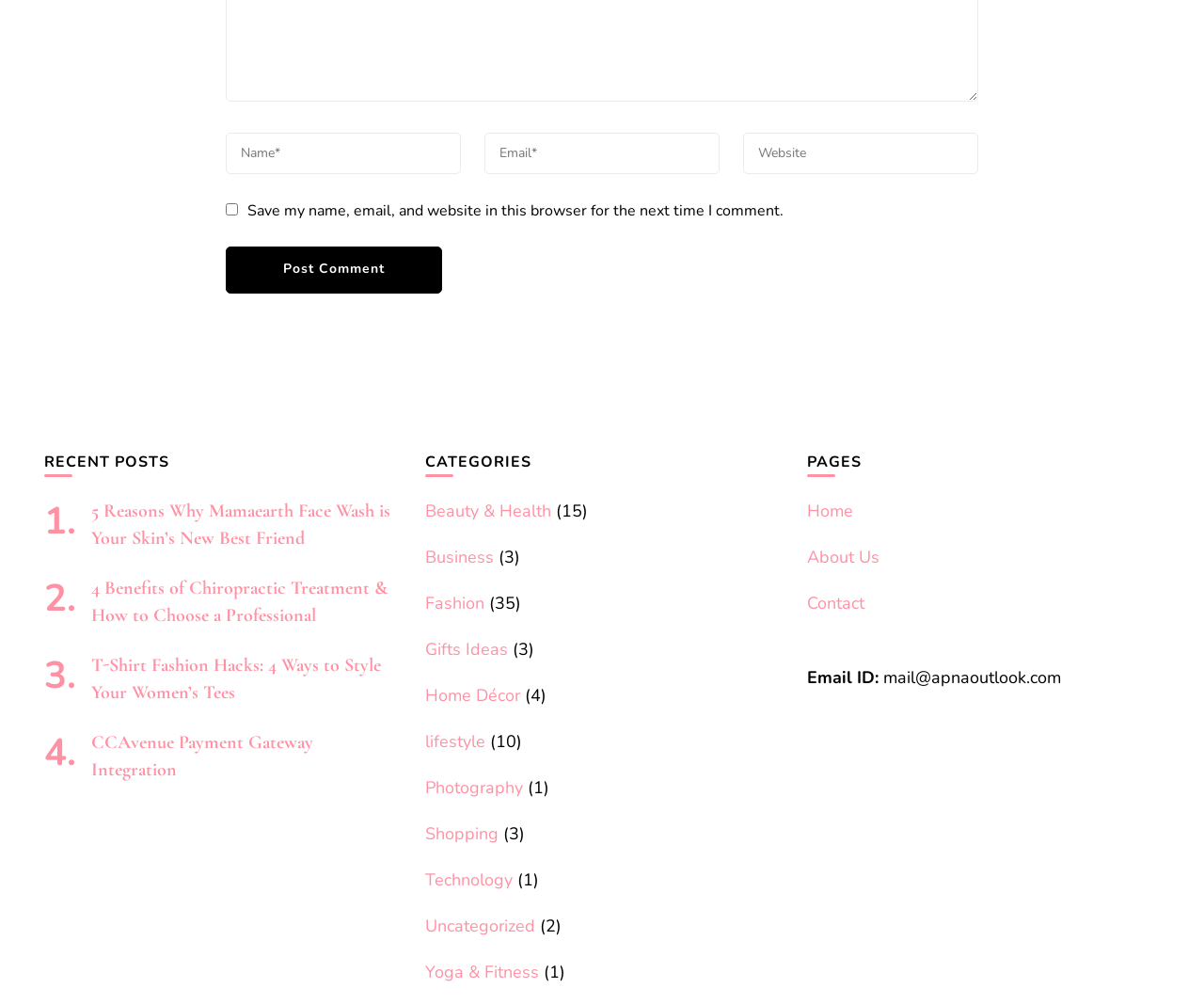Highlight the bounding box coordinates of the region I should click on to meet the following instruction: "Click the 'Post Comment' button".

[0.188, 0.246, 0.367, 0.293]